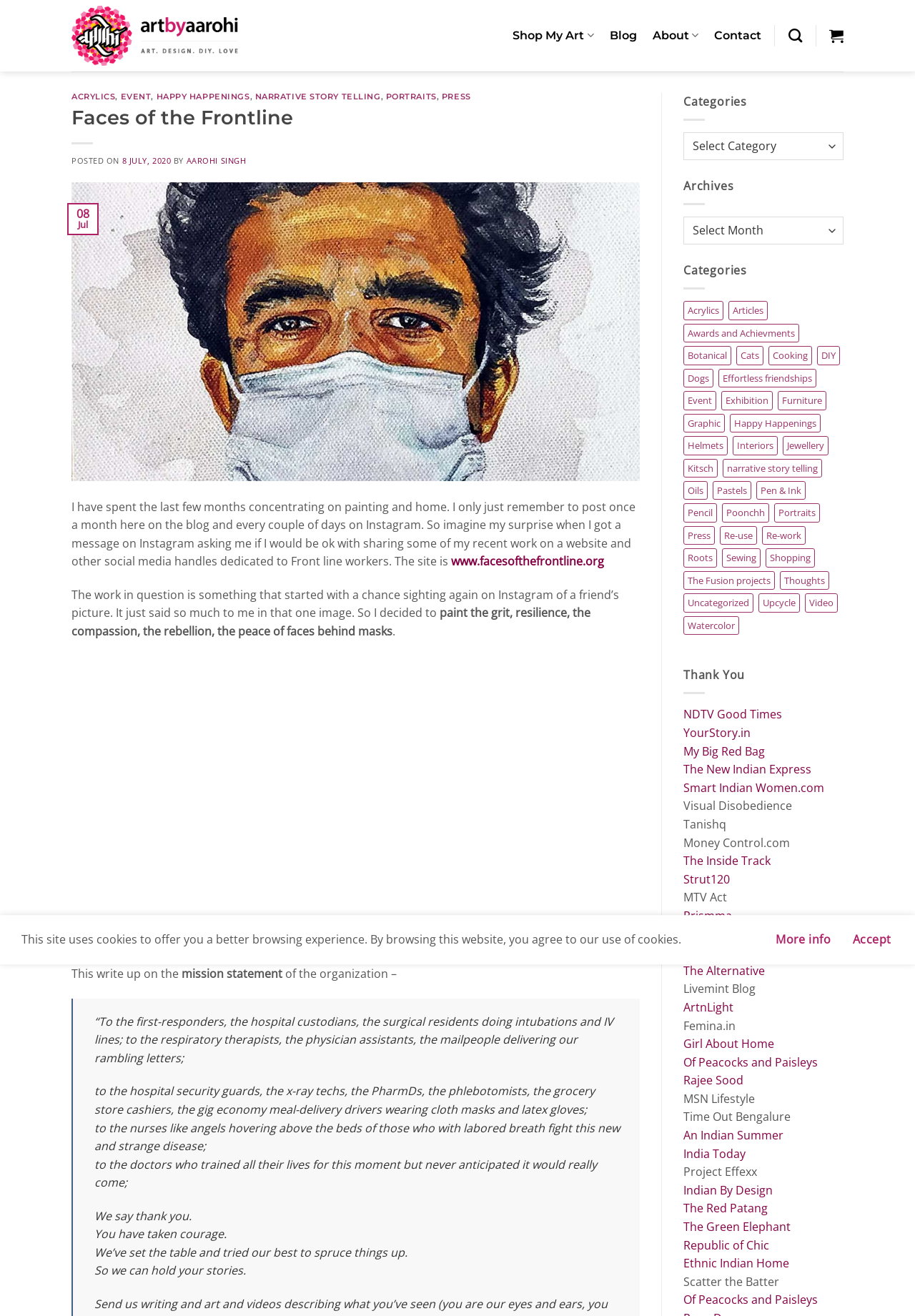Highlight the bounding box of the UI element that corresponds to this description: "Of Peacocks and Paisleys".

[0.747, 0.982, 0.894, 0.994]